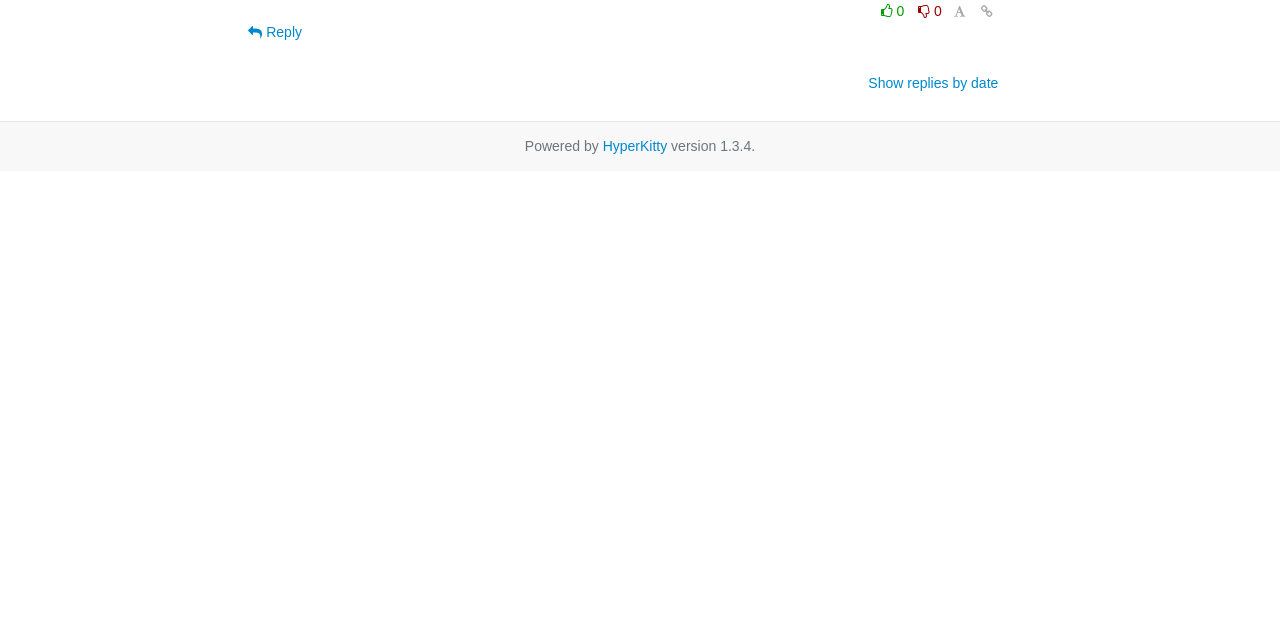Please specify the bounding box coordinates in the format (top-left x, top-left y, bottom-right x, bottom-right y), with values ranging from 0 to 1. Identify the bounding box for the UI component described as follows: Reply

[0.186, 0.021, 0.244, 0.078]